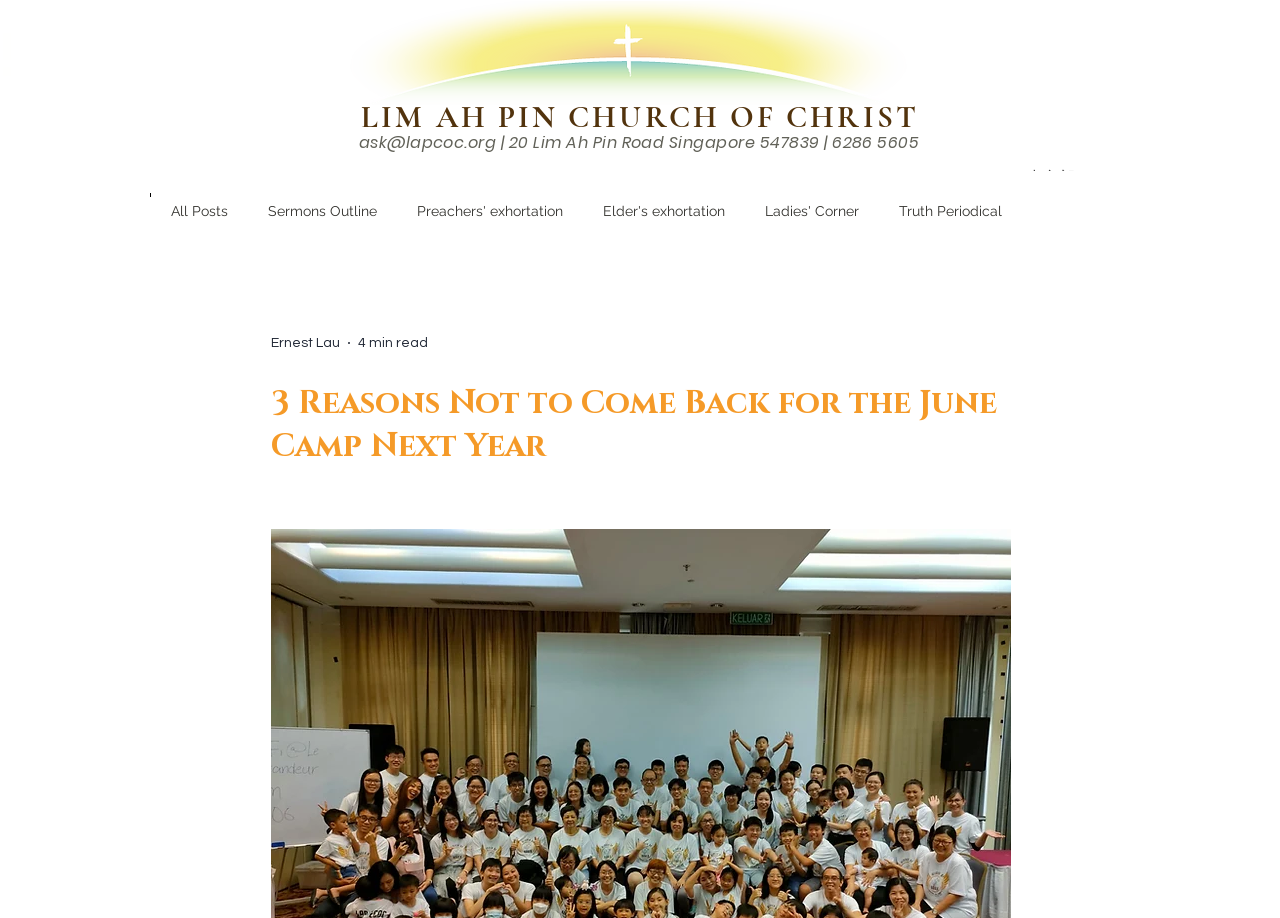Please respond in a single word or phrase: 
How many main sections are in the top navigation?

5